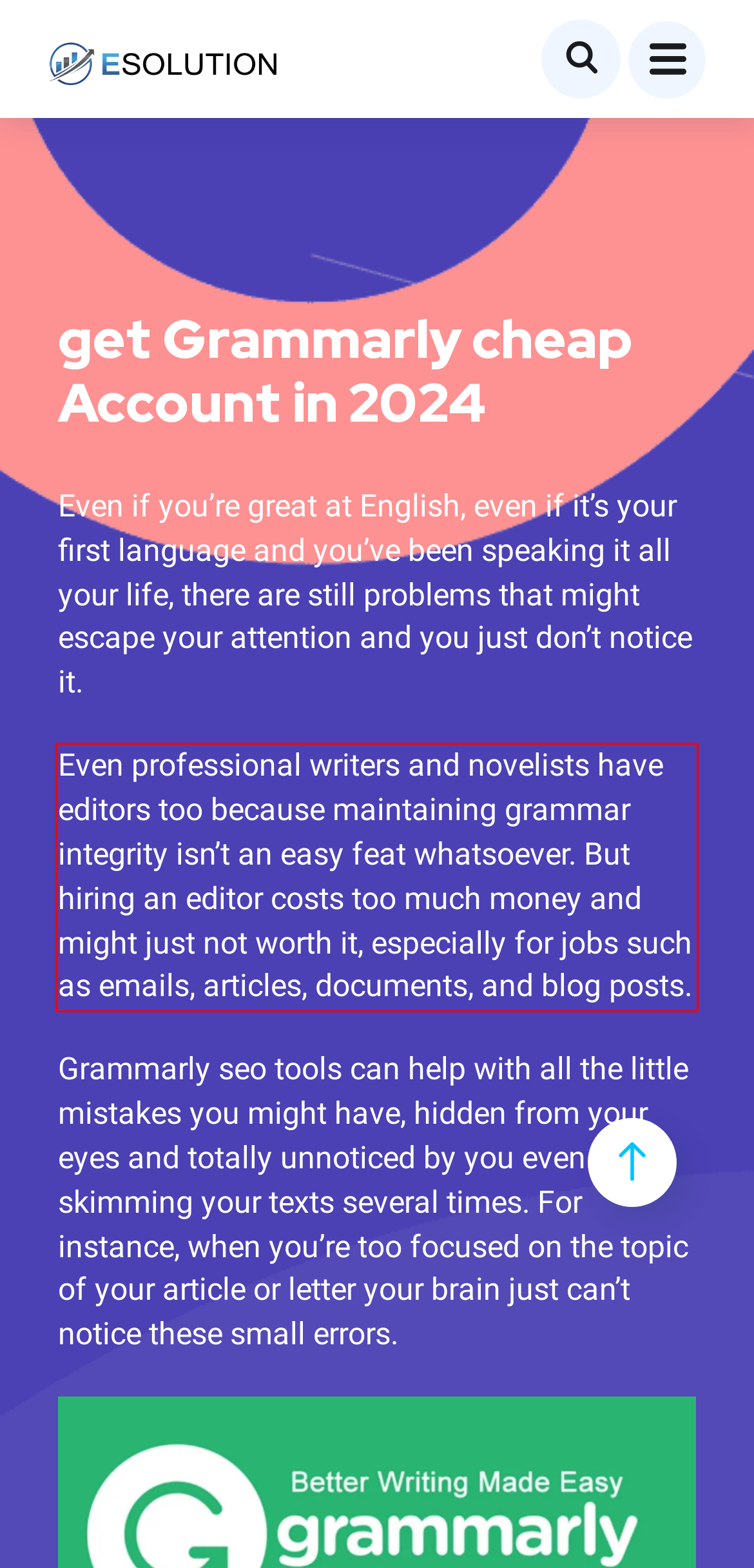Using OCR, extract the text content found within the red bounding box in the given webpage screenshot.

Even professional writers and novelists have editors too because maintaining grammar integrity isn’t an easy feat whatsoever. But hiring an editor costs too much money and might just not worth it, especially for jobs such as emails, articles, documents, and blog posts.